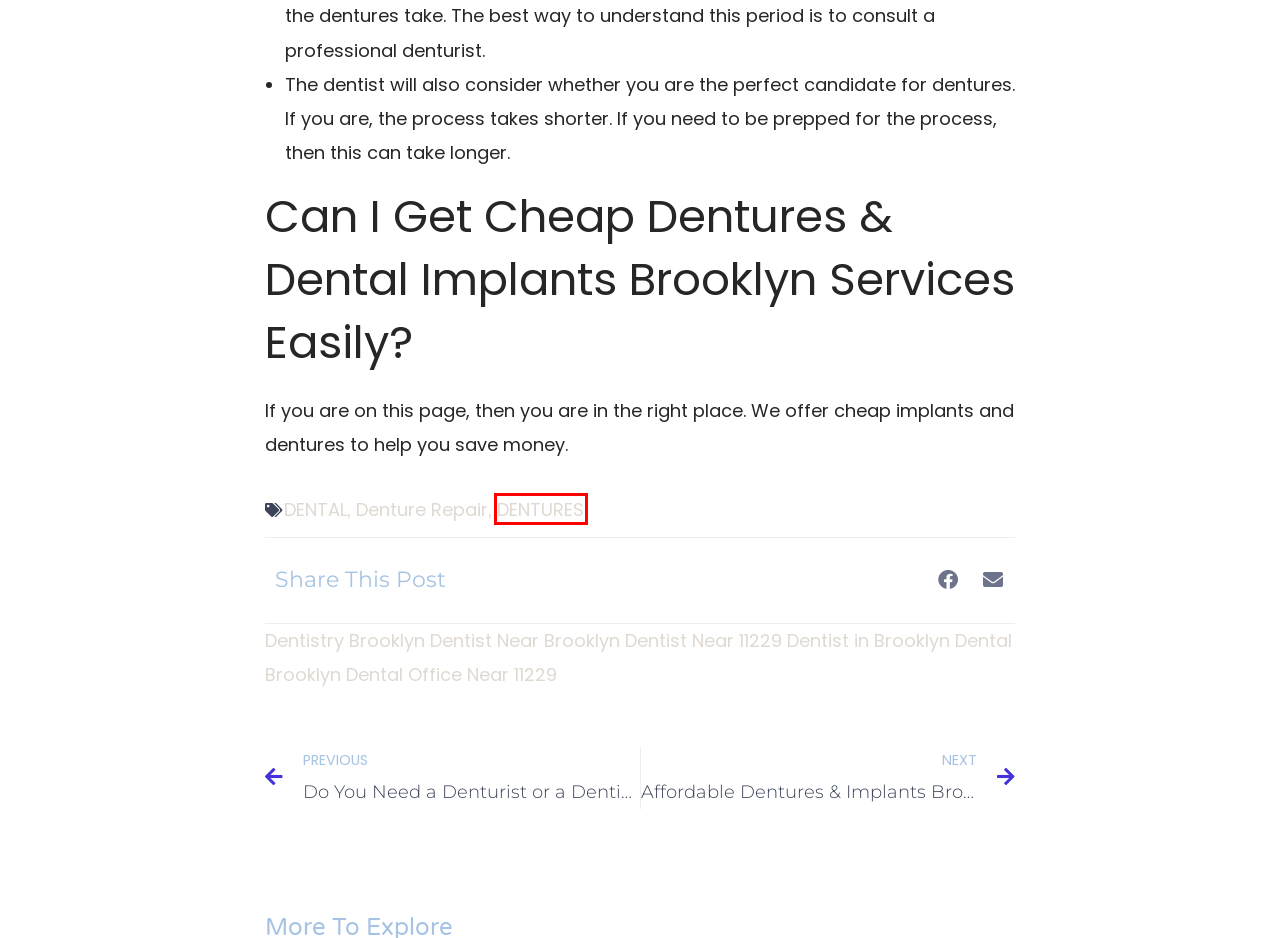Review the webpage screenshot and focus on the UI element within the red bounding box. Select the best-matching webpage description for the new webpage that follows after clicking the highlighted element. Here are the candidates:
A. Restore your Smile Using Expert Dental Services | Eco Dental NY
B. Book an appointment - Best Dentist in Brooklyn | Eco Dental NY
C. Denture Repair Archives - Do You Need Denture Repair?
D. Replacing Lost Teeth? Opt for Full or Partial Dentures | Eco Dental NY
E. How to restore Your smile after Losing Front Teeth | Eco Dental NY
F. Dentist near me reviews to improve dental health
G. Eco Dental NY | Best dental services in 11229 #1 Dentist in 11229
H. Affordable dentures and implants in Brooklyn 11229 | Who is a Denturist?

D